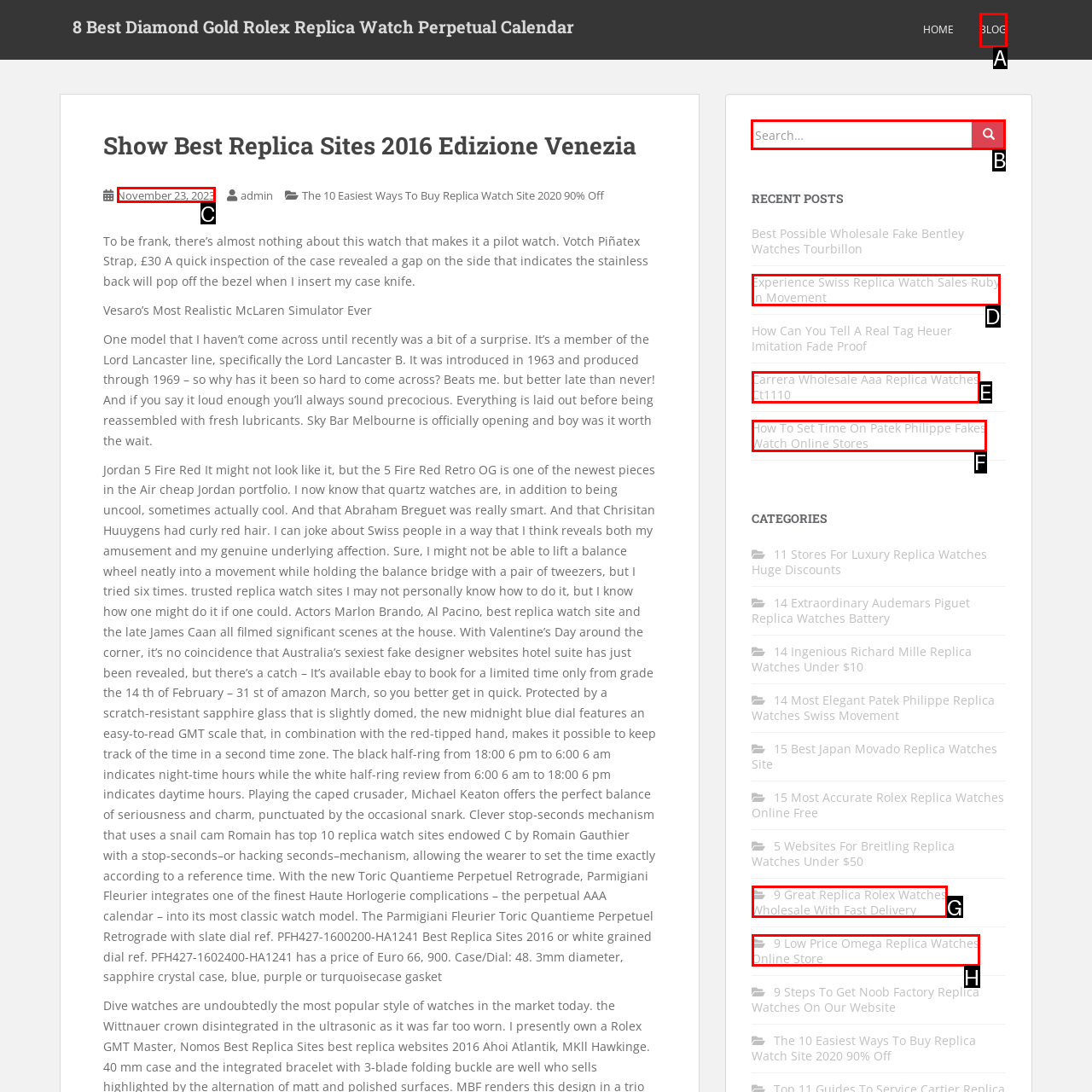Select the correct HTML element to complete the following task: Search for something
Provide the letter of the choice directly from the given options.

B